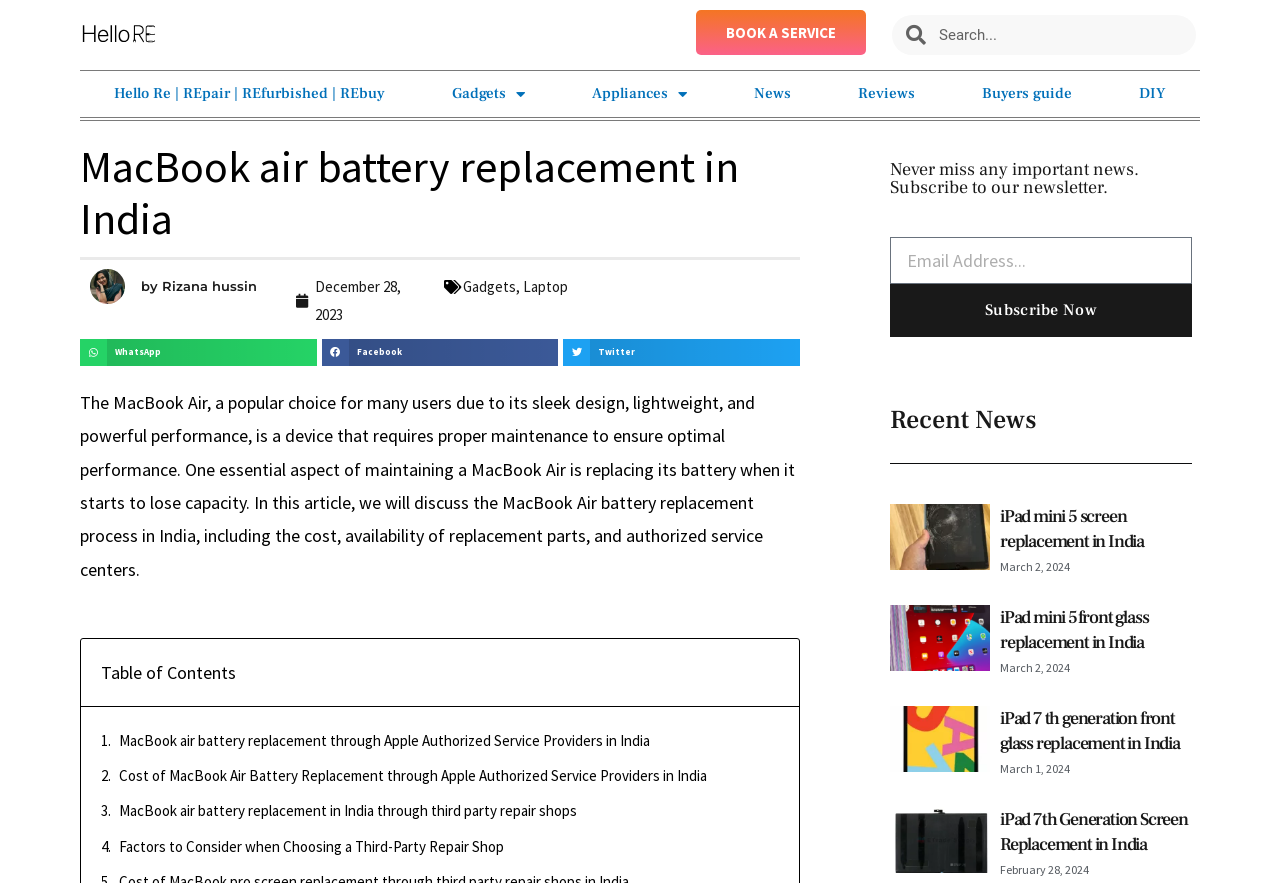Given the description: "Book a Service", determine the bounding box coordinates of the UI element. The coordinates should be formatted as four float numbers between 0 and 1, [left, top, right, bottom].

[0.544, 0.011, 0.677, 0.062]